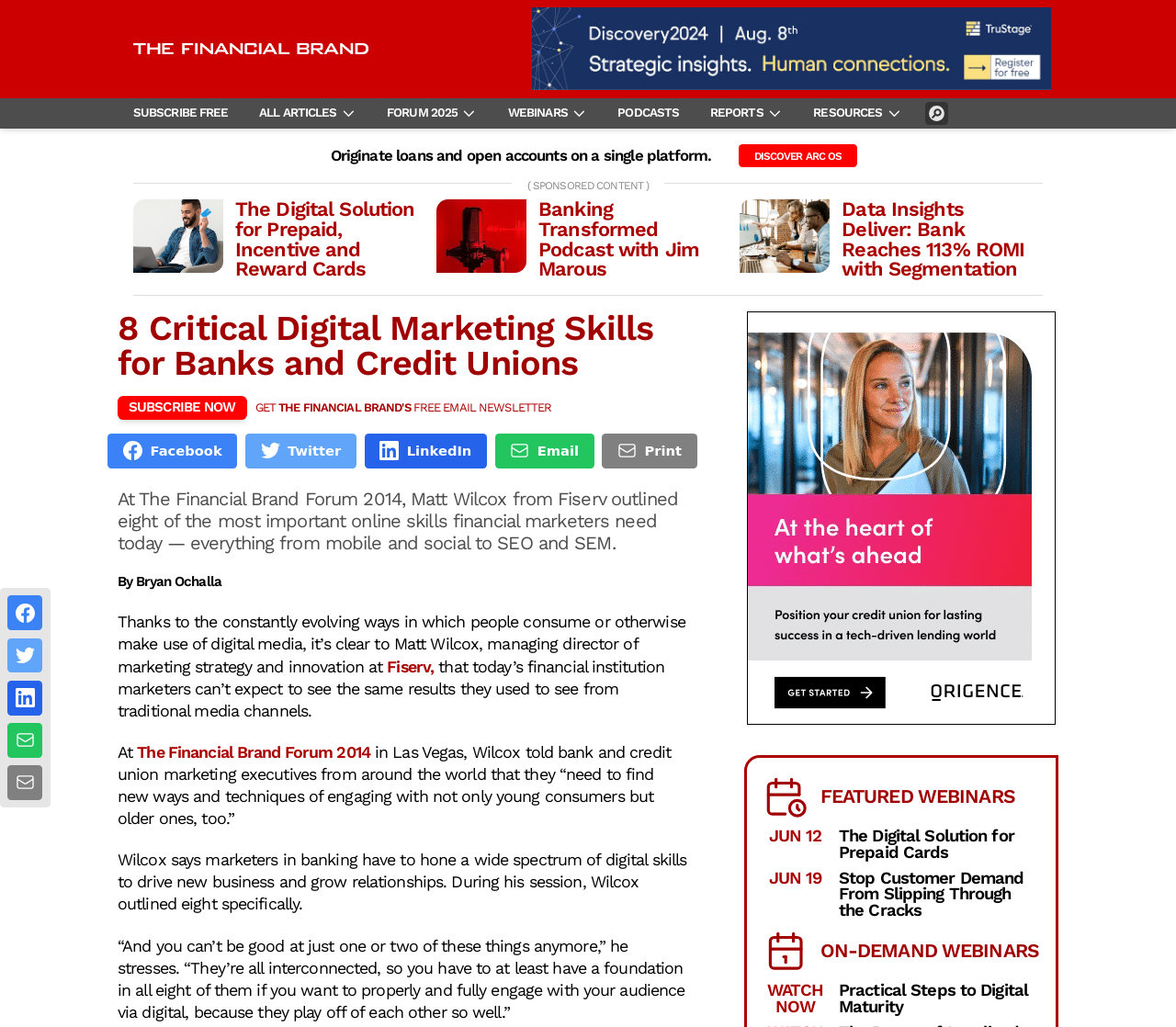Extract the primary heading text from the webpage.

8 Critical Digital Marketing Skills for Banks and Credit Unions